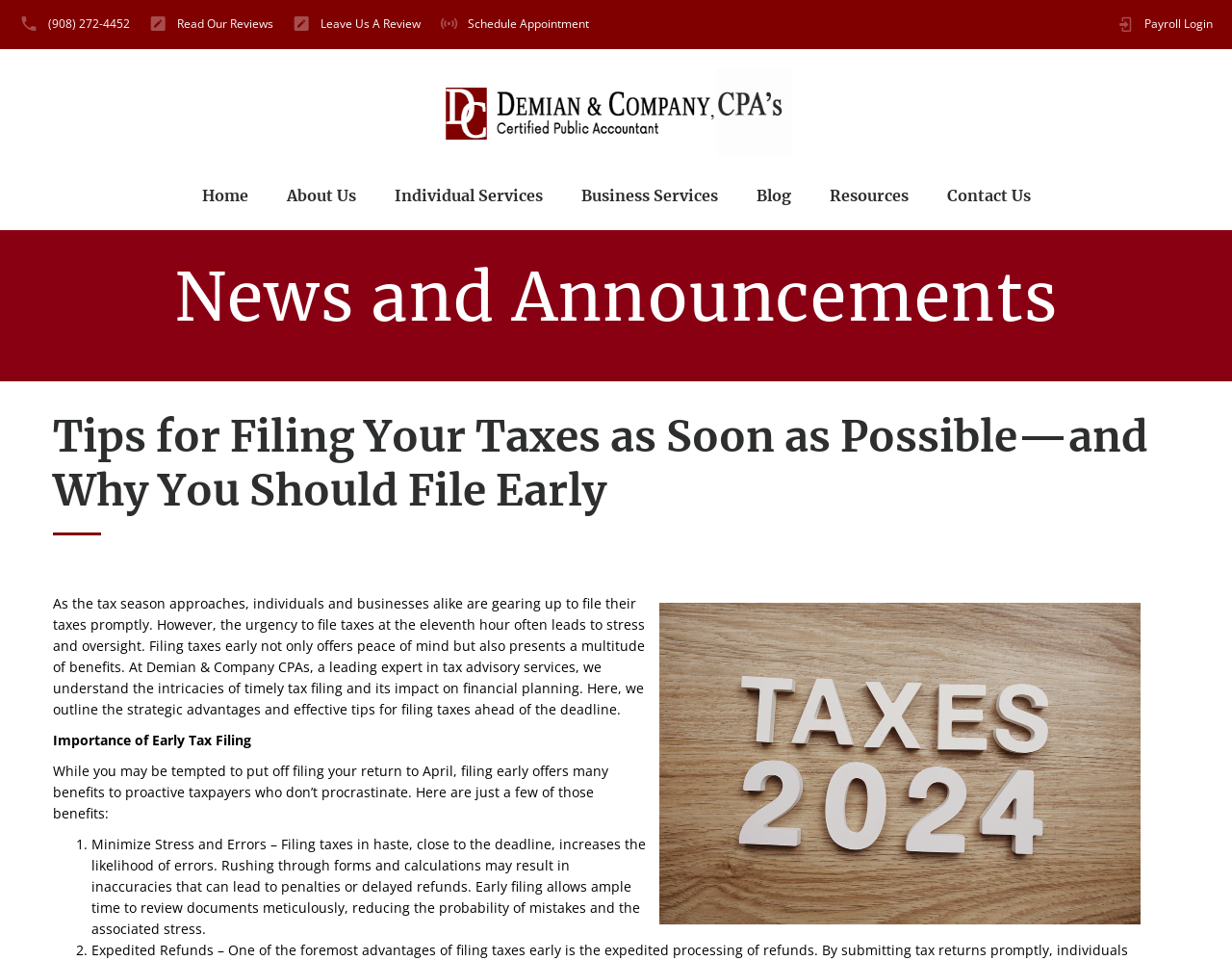Find the bounding box coordinates of the clickable area that will achieve the following instruction: "Read reviews".

[0.144, 0.016, 0.222, 0.033]